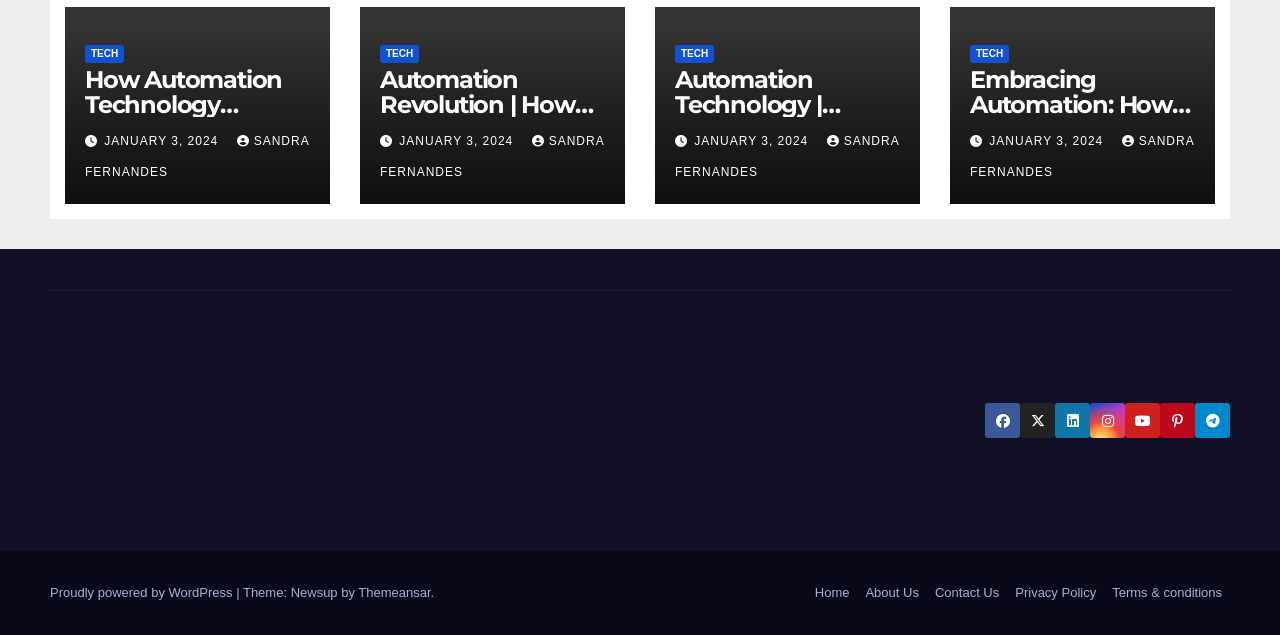Use a single word or phrase to answer the question: 
What is the name of the website?

Foggenies Inc